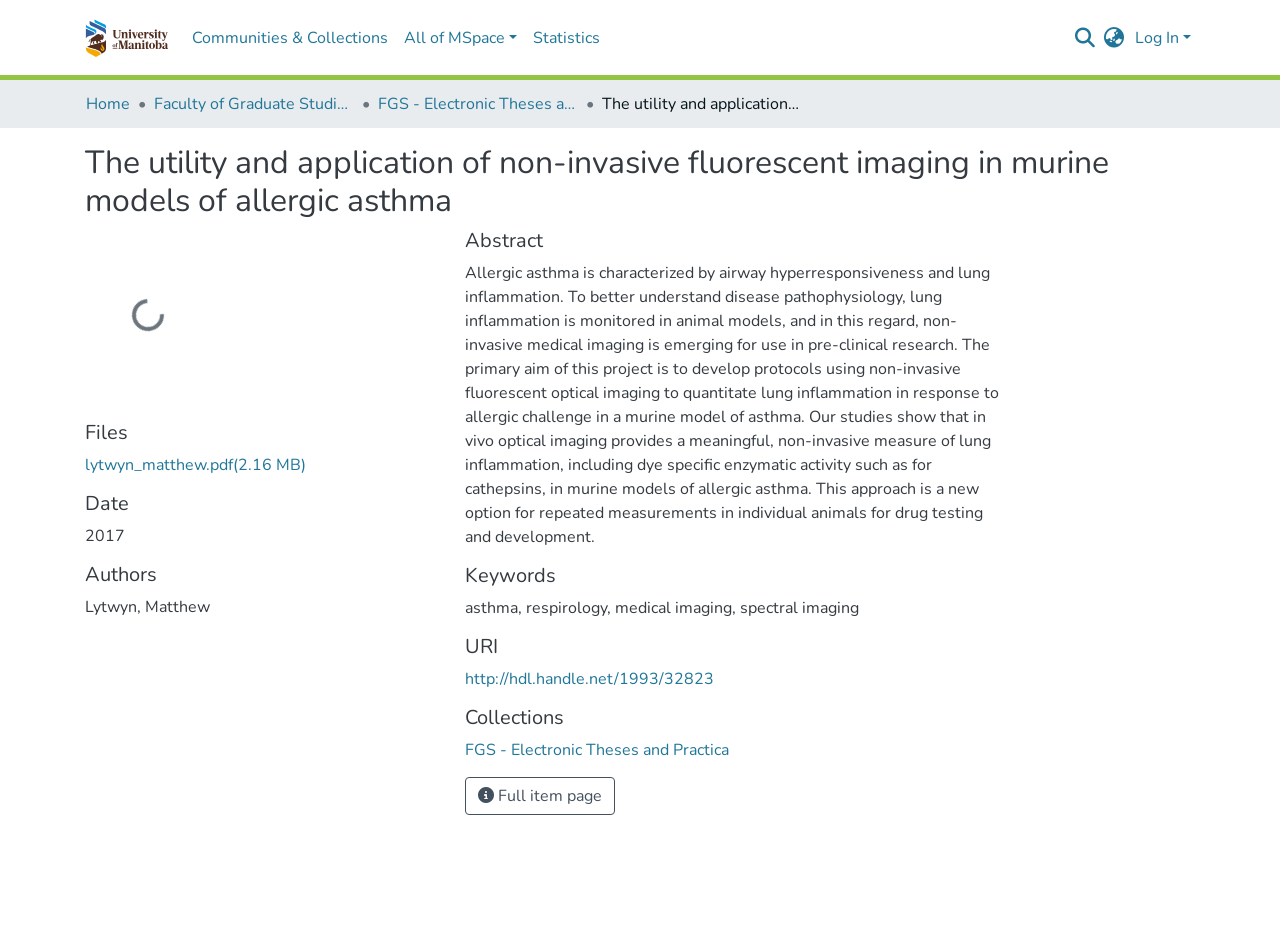Identify the bounding box coordinates for the UI element described as: "aria-label="Language switch" title="Language switch"". The coordinates should be provided as four floats between 0 and 1: [left, top, right, bottom].

[0.858, 0.028, 0.884, 0.053]